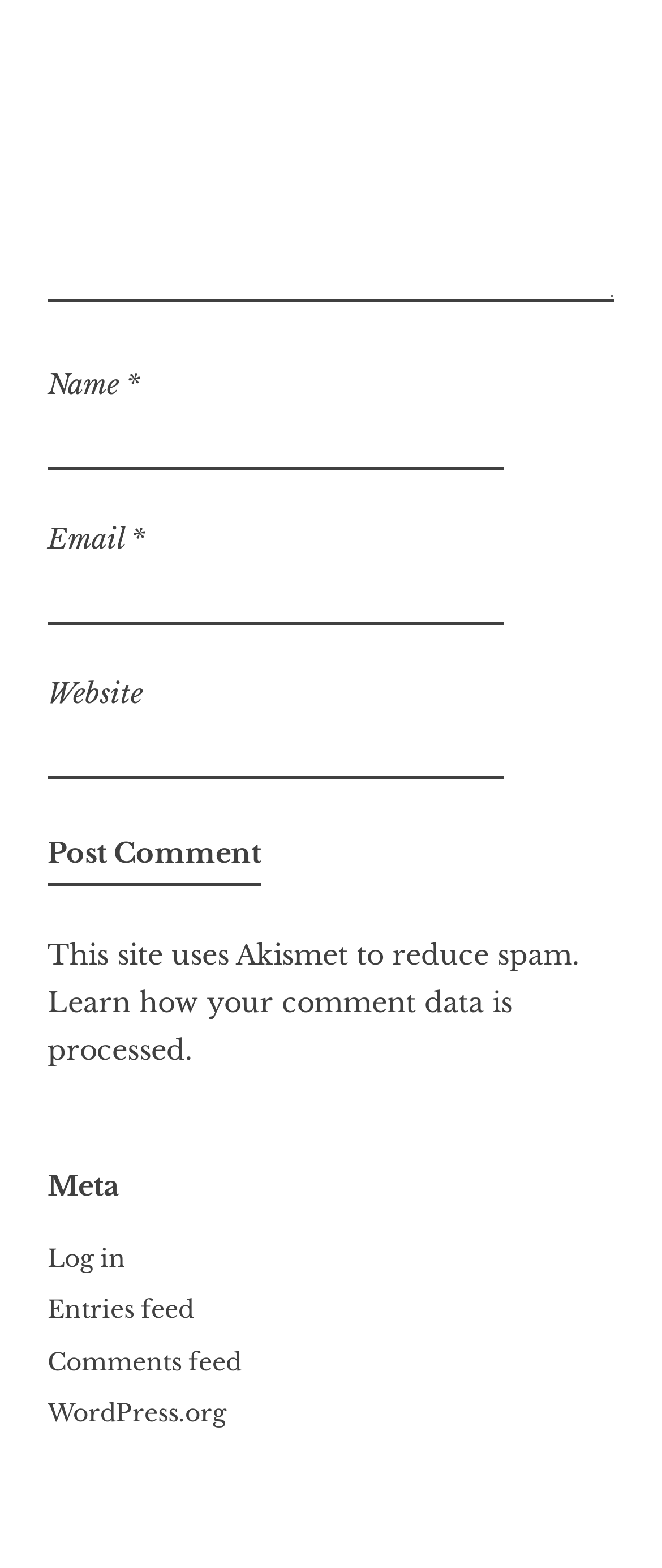What is the purpose of the 'Name' field?
Please answer the question with a single word or phrase, referencing the image.

To enter user's name